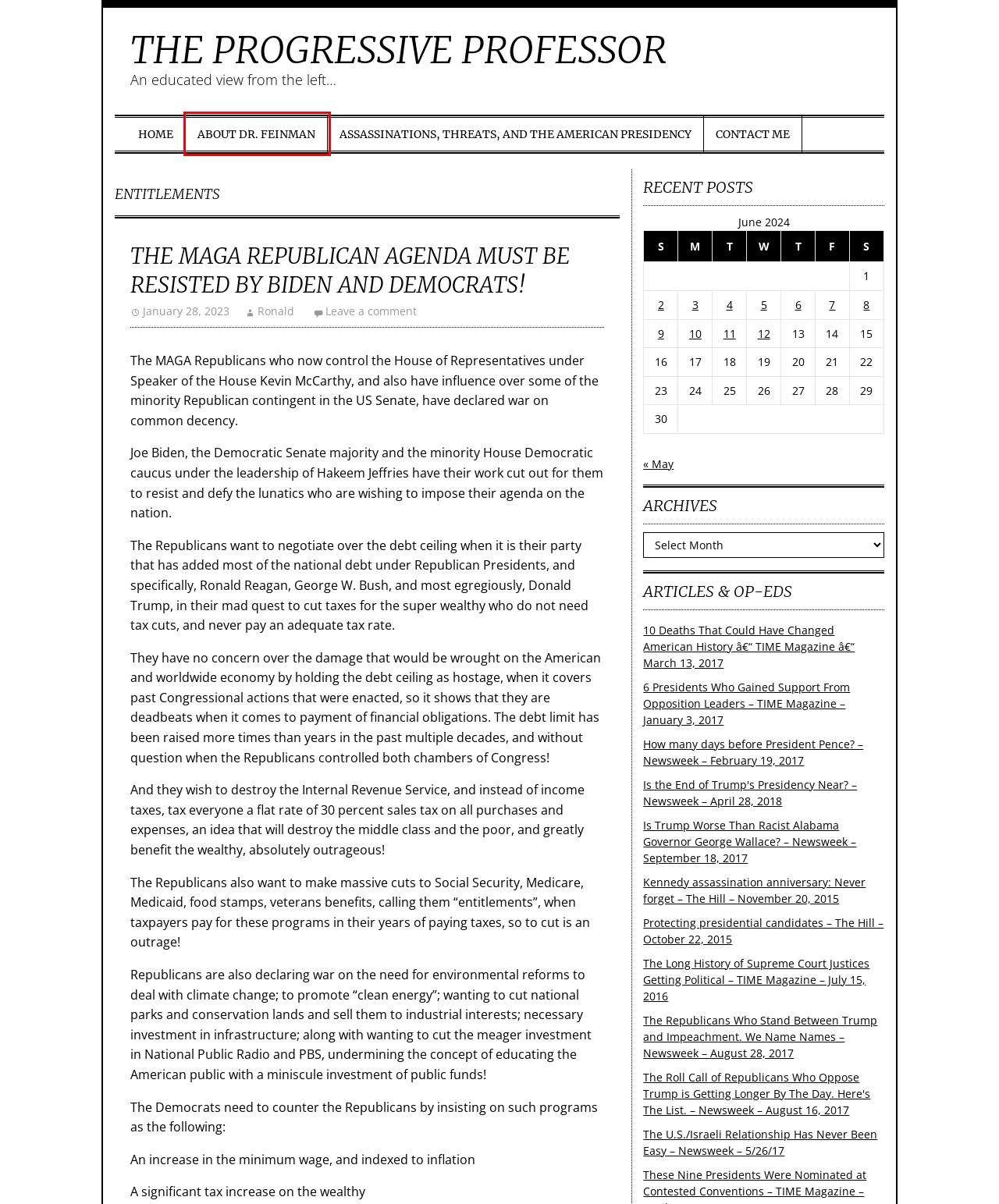You are presented with a screenshot of a webpage containing a red bounding box around an element. Determine which webpage description best describes the new webpage after clicking on the highlighted element. Here are the candidates:
A. Home | National Museum of American History
B. The Progressive Professor - An educated view from the left…
C. The MAGA Republican Agenda Must Be Resisted By Biden And Democrats! – The Progressive Professor
D. Mitt Romney’s Attack On The “Entitlement” Society Speech Of Barack Obama – The Progressive Professor
E. China – The Progressive Professor
F. Ronald – The Progressive Professor
G. Office of Presidential Libraries | National Archives
H. About Dr. Feinman – The Progressive Professor

H